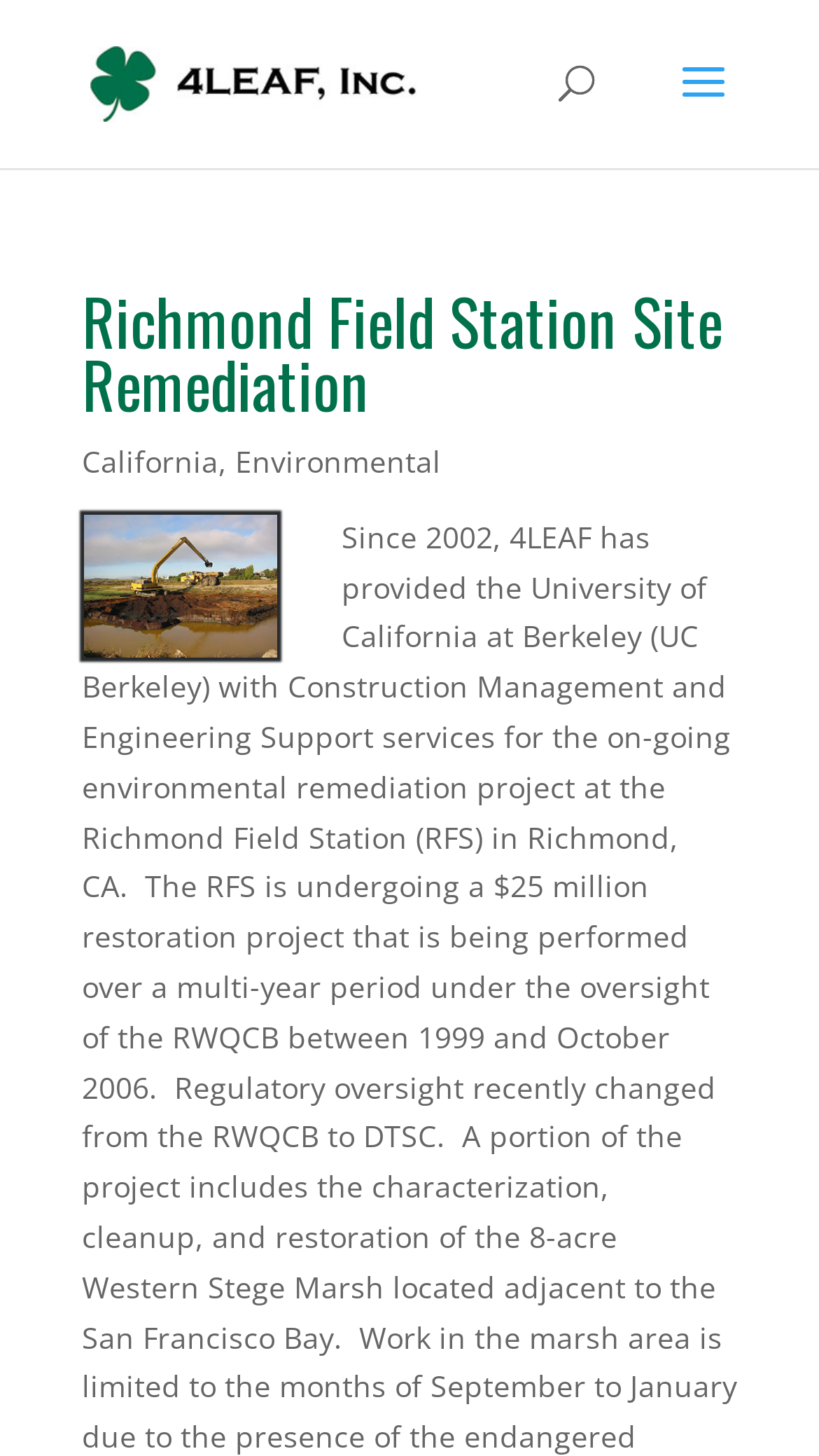Locate the primary heading on the webpage and return its text.

Richmond Field Station Site Remediation